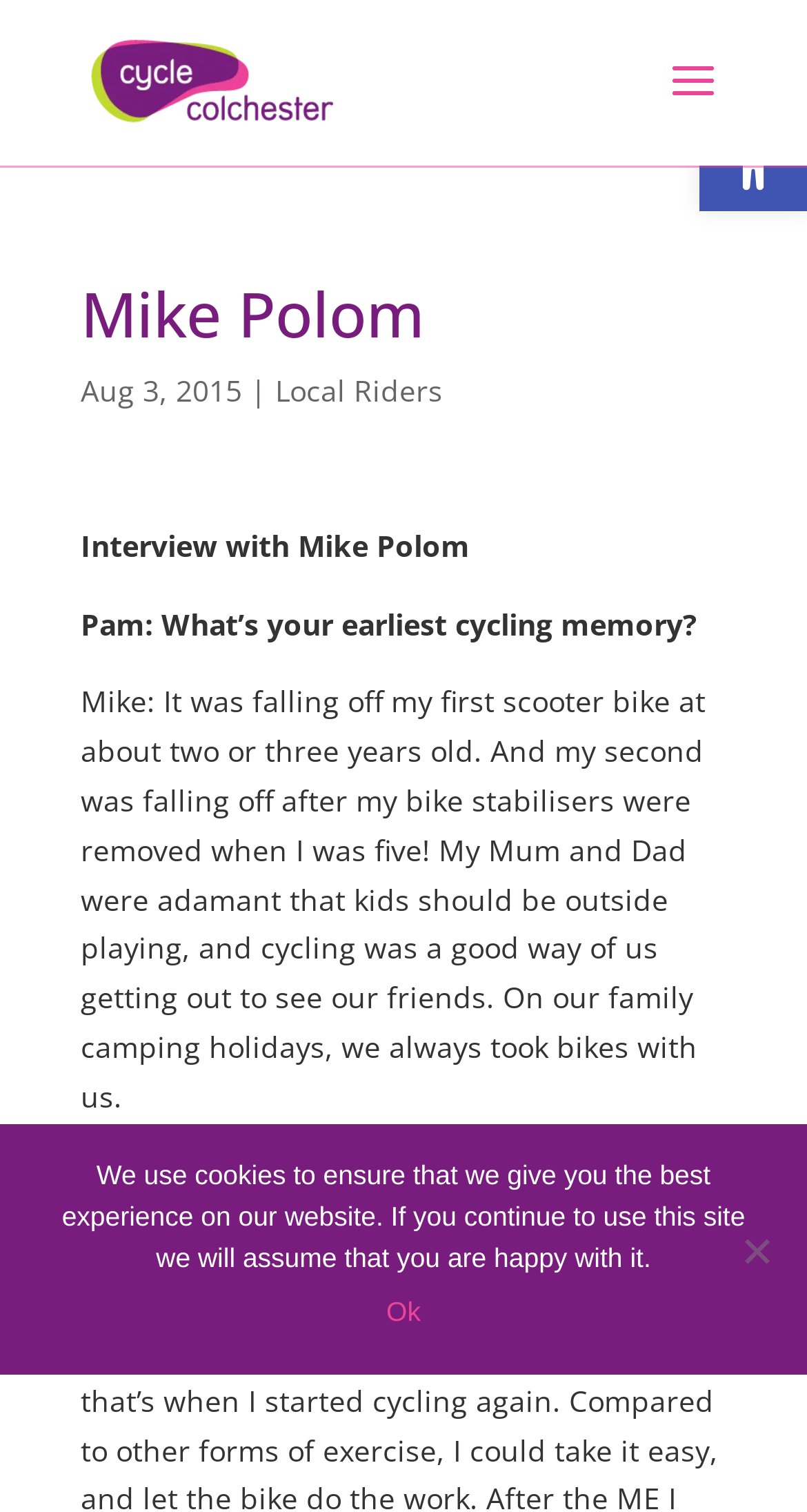What is the name of the organization mentioned in the interview?
Based on the screenshot, provide your answer in one word or phrase.

Local Riders